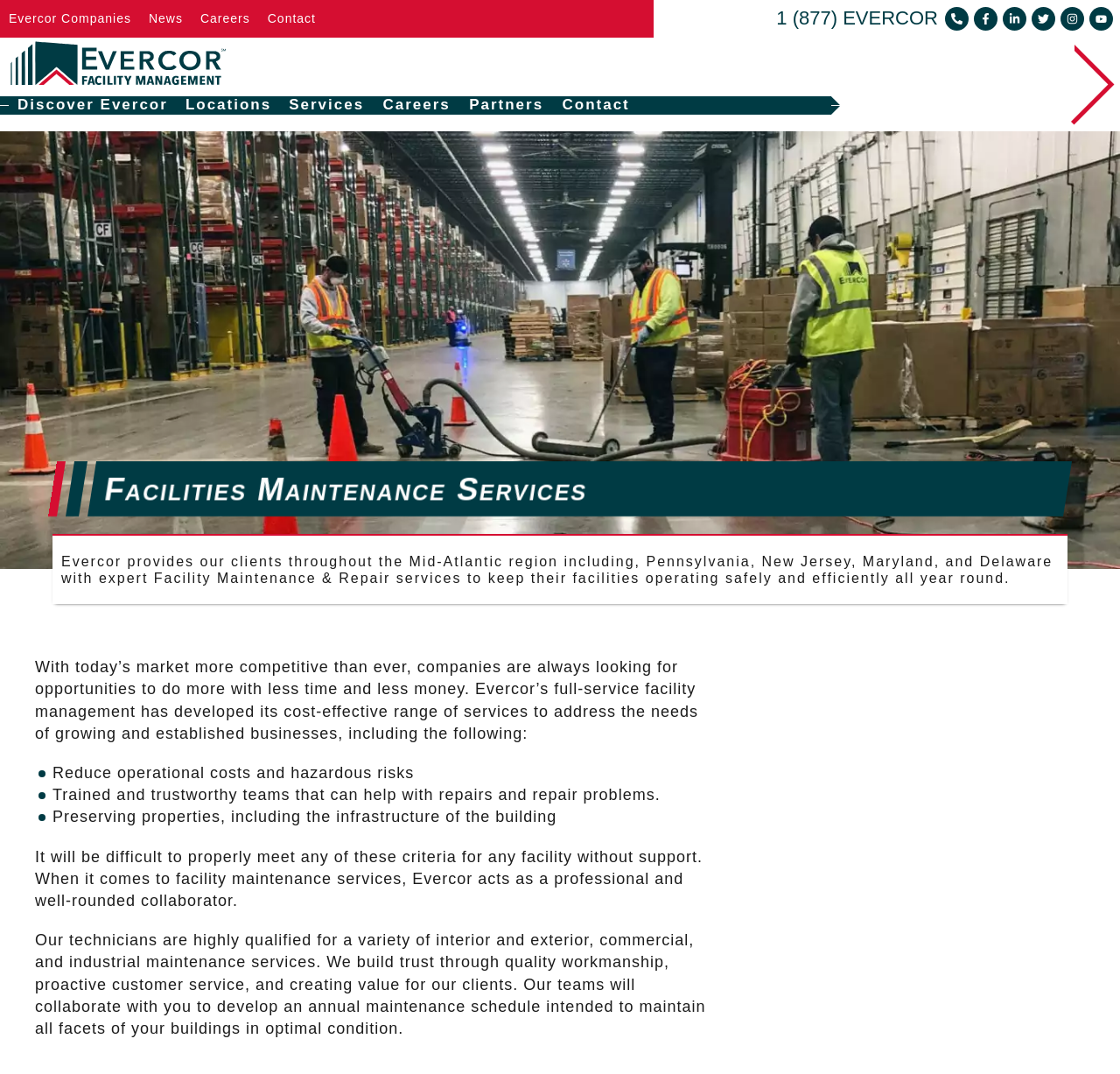What is the main title displayed on this webpage?

Facilities Maintenance Services